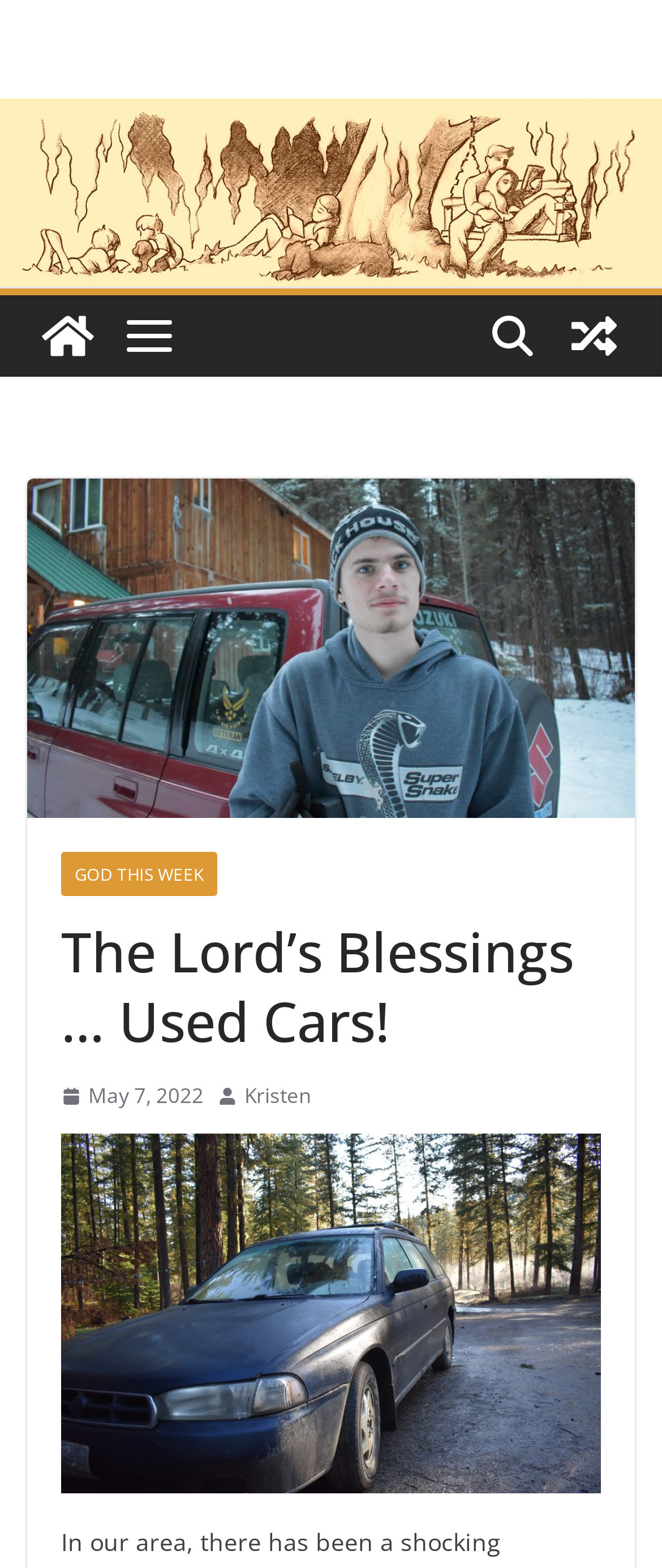Explain the webpage in detail.

The webpage appears to be a blog post titled "The Lord's Blessings … Used Cars!" on KristenJoyWilks.com. At the top of the page, there is a header section with a logo image and a link to the website's homepage. Below the header, there is a random post link with an accompanying image on the right side.

The main content of the page is a blog post, which starts with a heading that matches the title of the webpage. The post is dated May 7, 2022, and has an image and a time indicator next to the date. The author of the post is Kristen, and her name is linked below the date.

The blog post itself is a short article discussing a shortage of used cars in the area, which the author finds troubling. The text is divided into paragraphs, but the exact content is not specified in the accessibility tree.

On the left side of the page, there is a section with a heading "GOD THIS WEEK", which may be a category or a tag for the blog post. There are also several images scattered throughout the page, but their content is not specified.